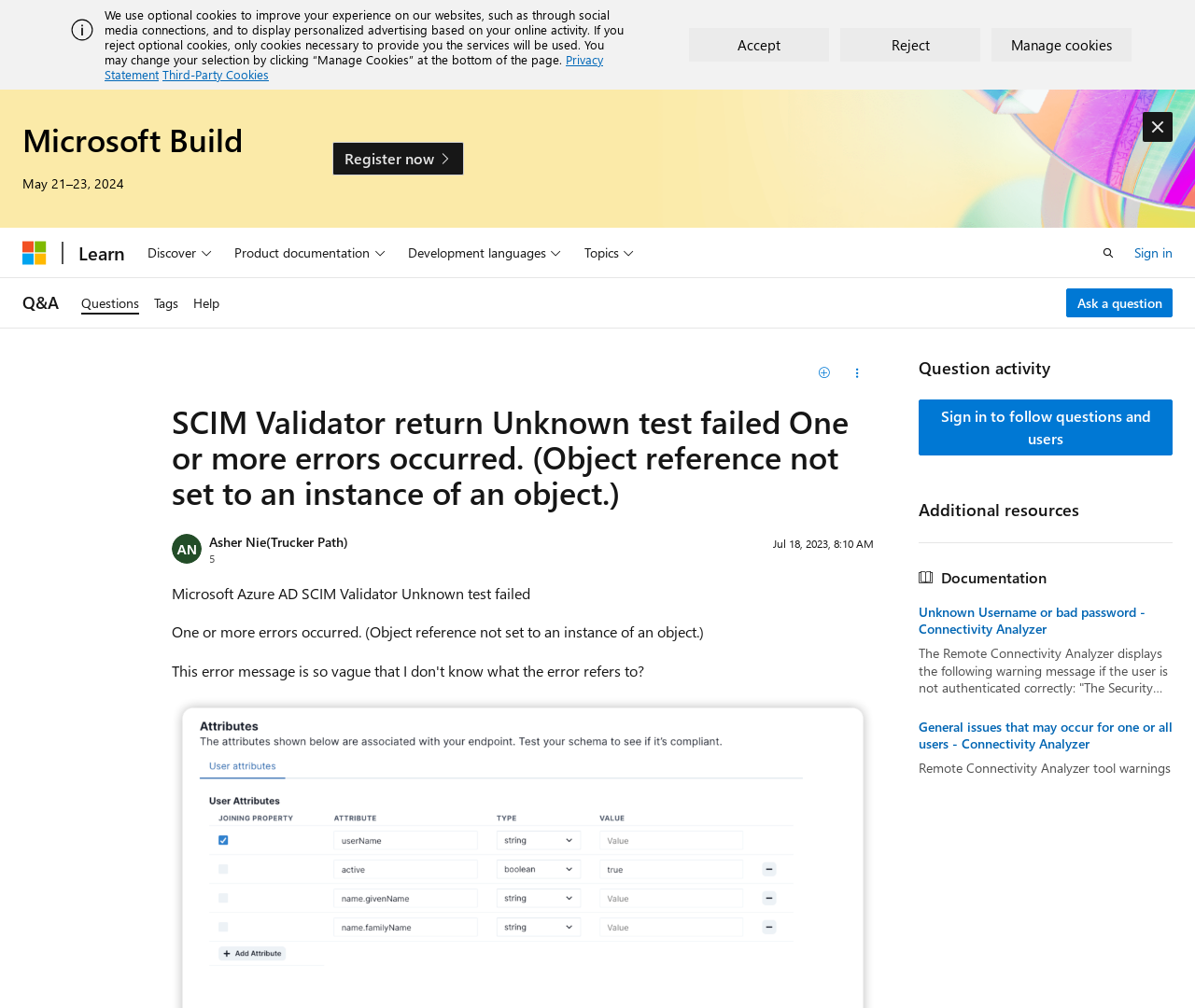Locate the bounding box coordinates of the clickable area to execute the instruction: "Click the 'Register now' button". Provide the coordinates as four float numbers between 0 and 1, represented as [left, top, right, bottom].

[0.278, 0.141, 0.388, 0.174]